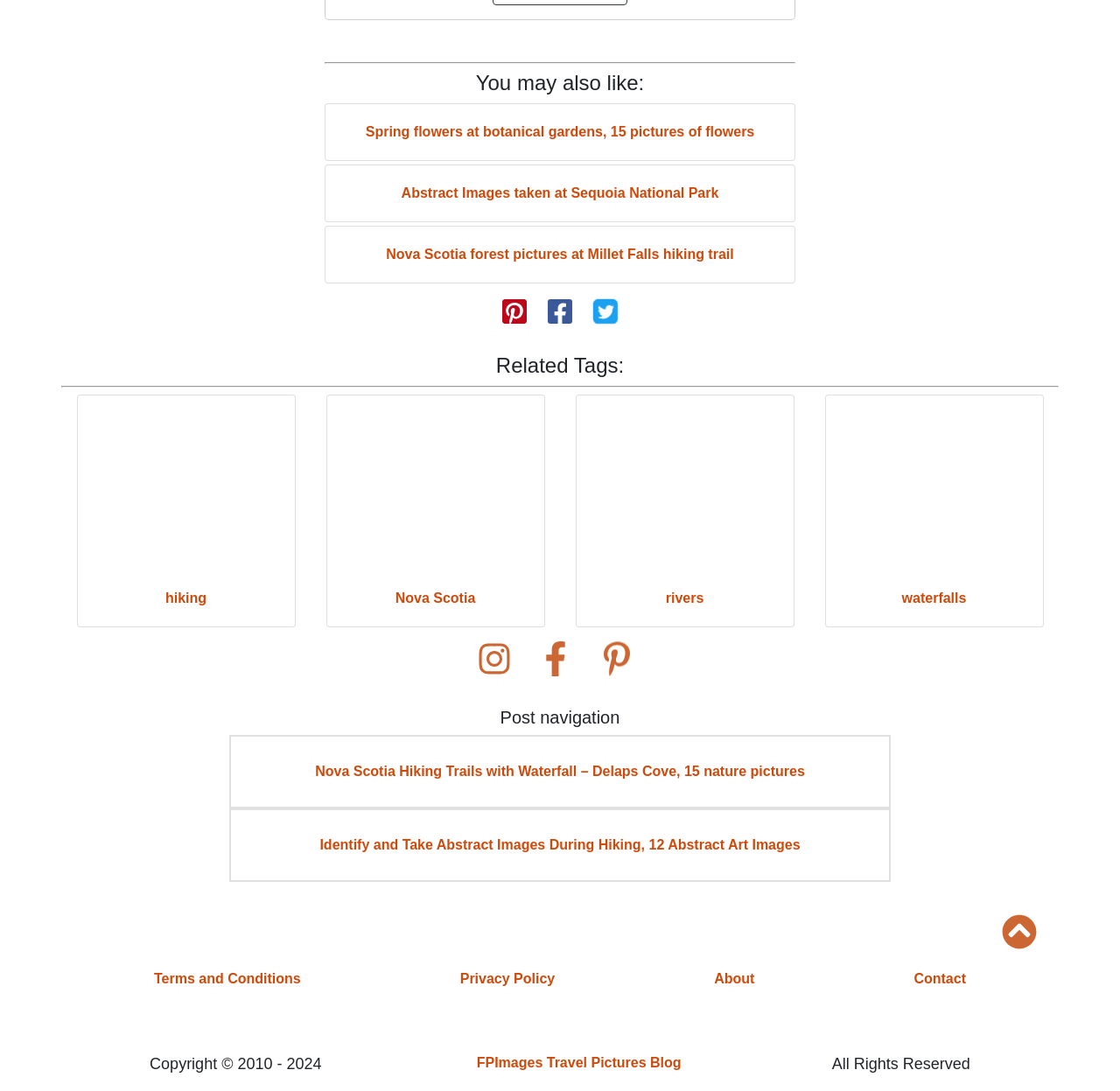What is the topic of the related tags section?
Look at the image and respond with a one-word or short-phrase answer.

Hiking and nature